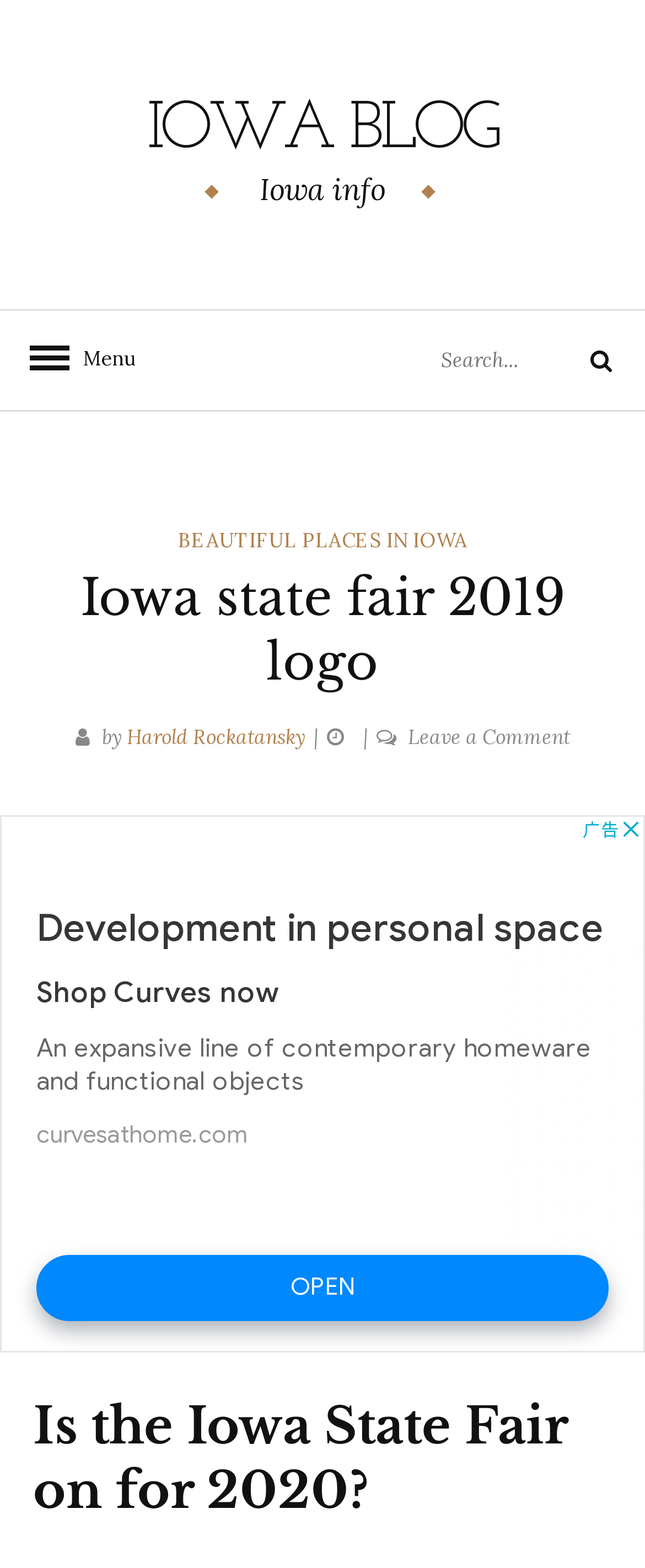Is there a search function on the webpage?
Answer the question in a detailed and comprehensive manner.

A search function can be found on the webpage, located at the top right corner, which consists of a search box and a search button with a magnifying glass icon.